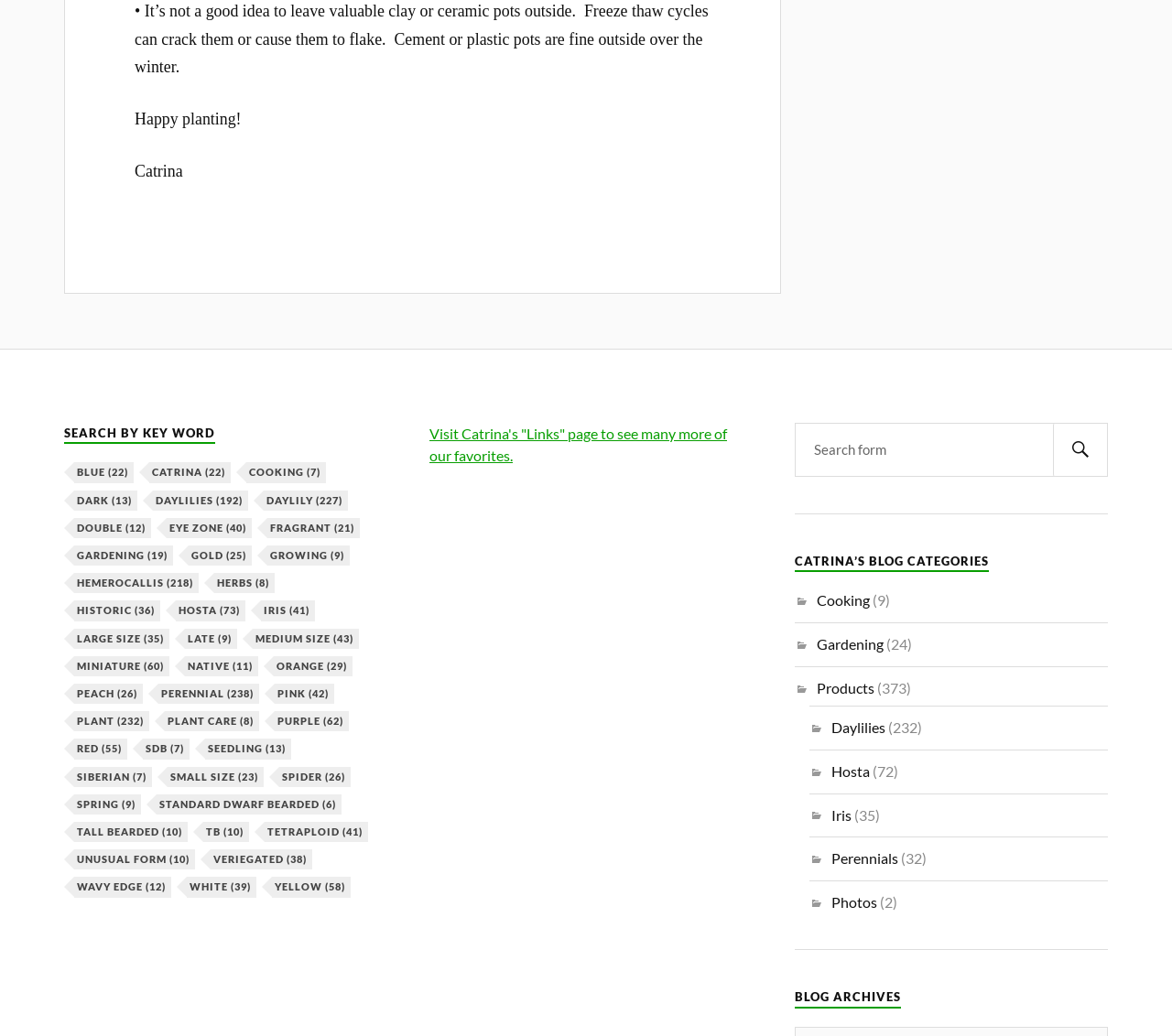Please reply with a single word or brief phrase to the question: 
How many items are in the 'Daylily' category?

227